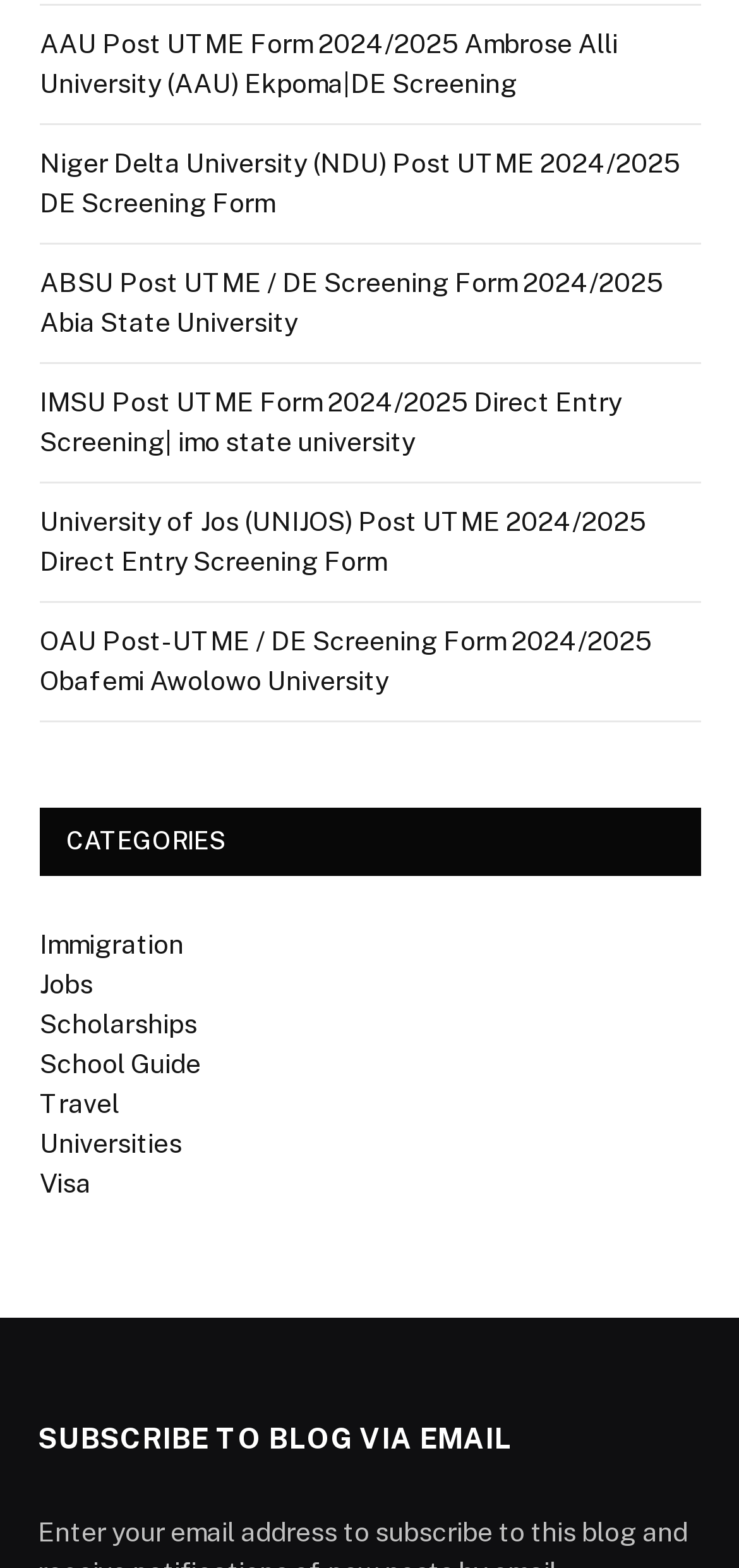What is the category below the university links?
Answer with a single word or phrase by referring to the visual content.

CATEGORIES